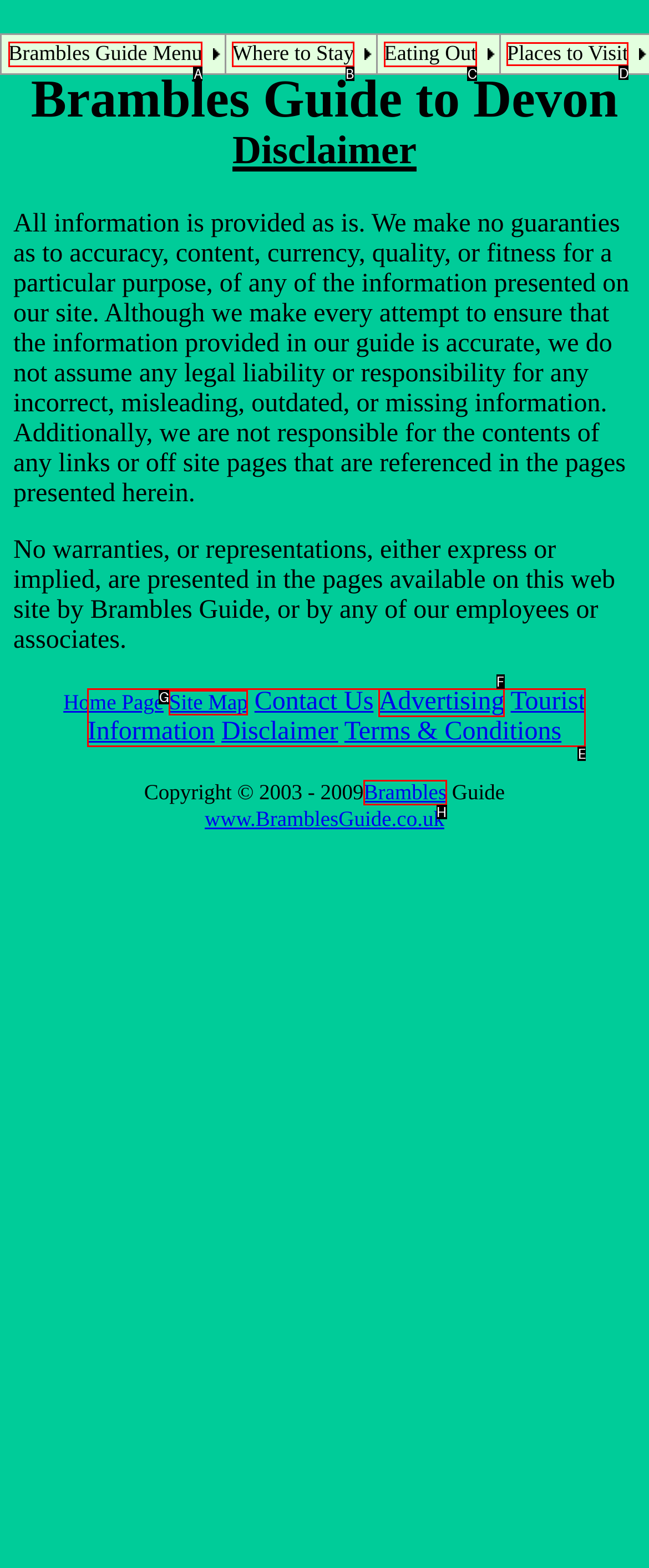Which option should be clicked to execute the task: Explore Places to Visit?
Reply with the letter of the chosen option.

D